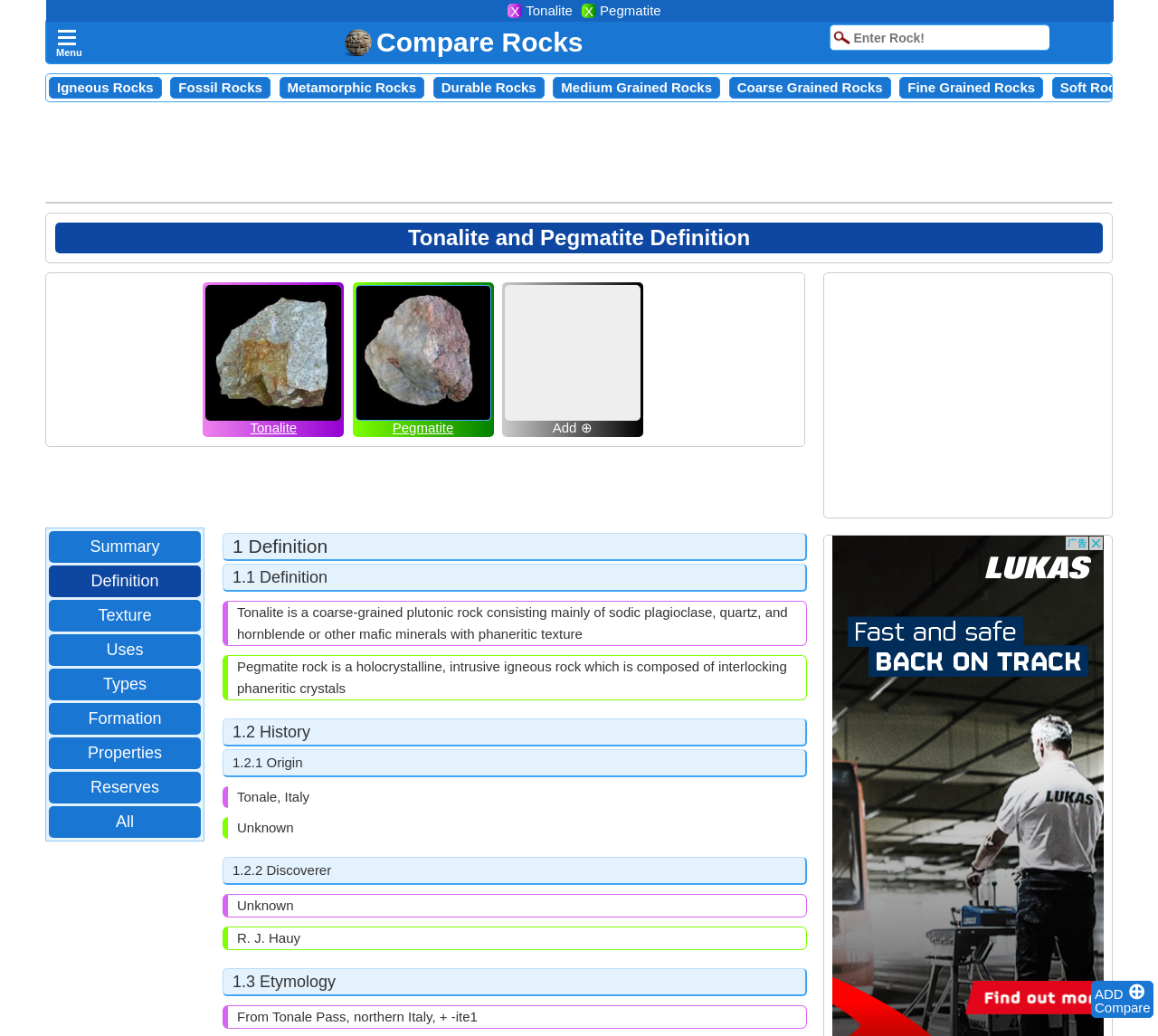Give a one-word or short phrase answer to this question: 
What is the purpose of the 'Compare' button?

To compare rocks